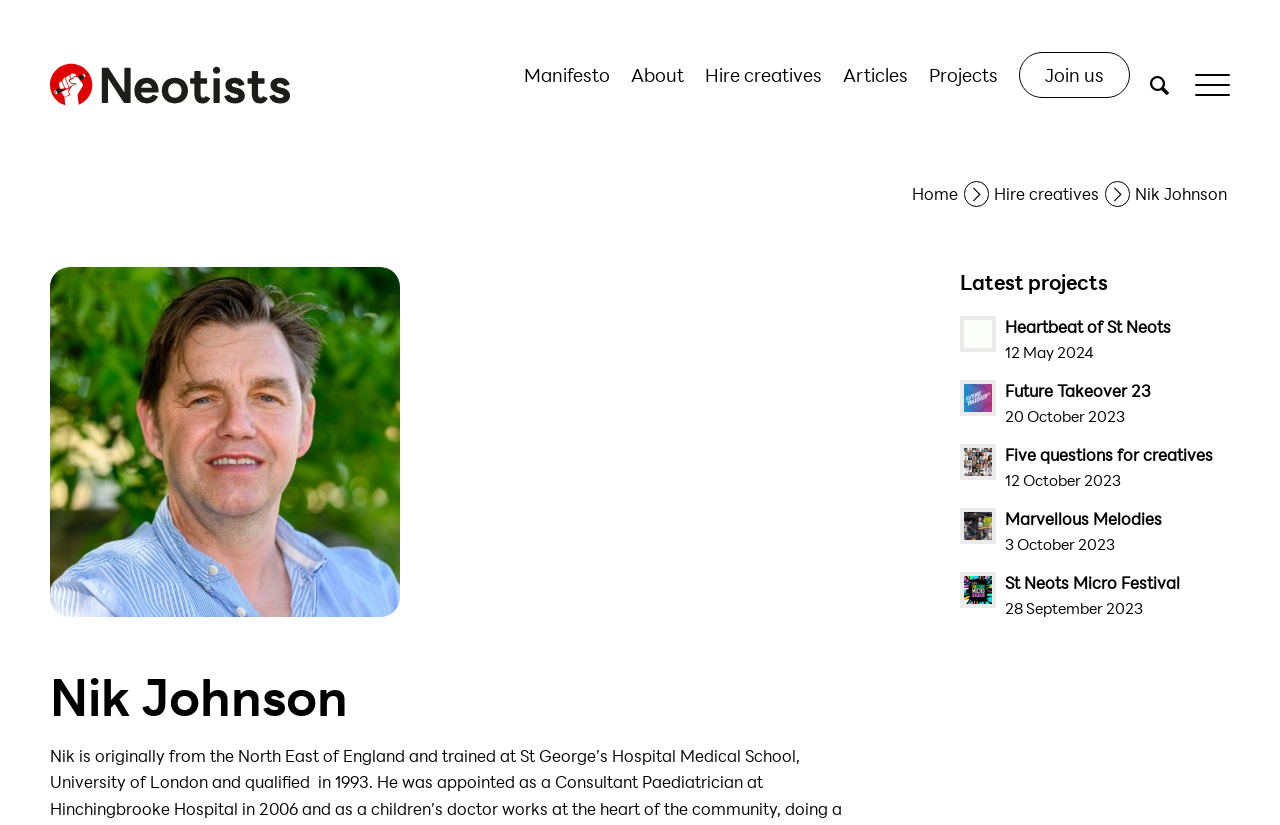What is the latest project mentioned on this webpage?
Using the information from the image, provide a comprehensive answer to the question.

The webpage has a section 'Latest projects' with several links, and the first link is 'Read: Heartbeat of St Neots', indicating that it is the latest project mentioned on the webpage.